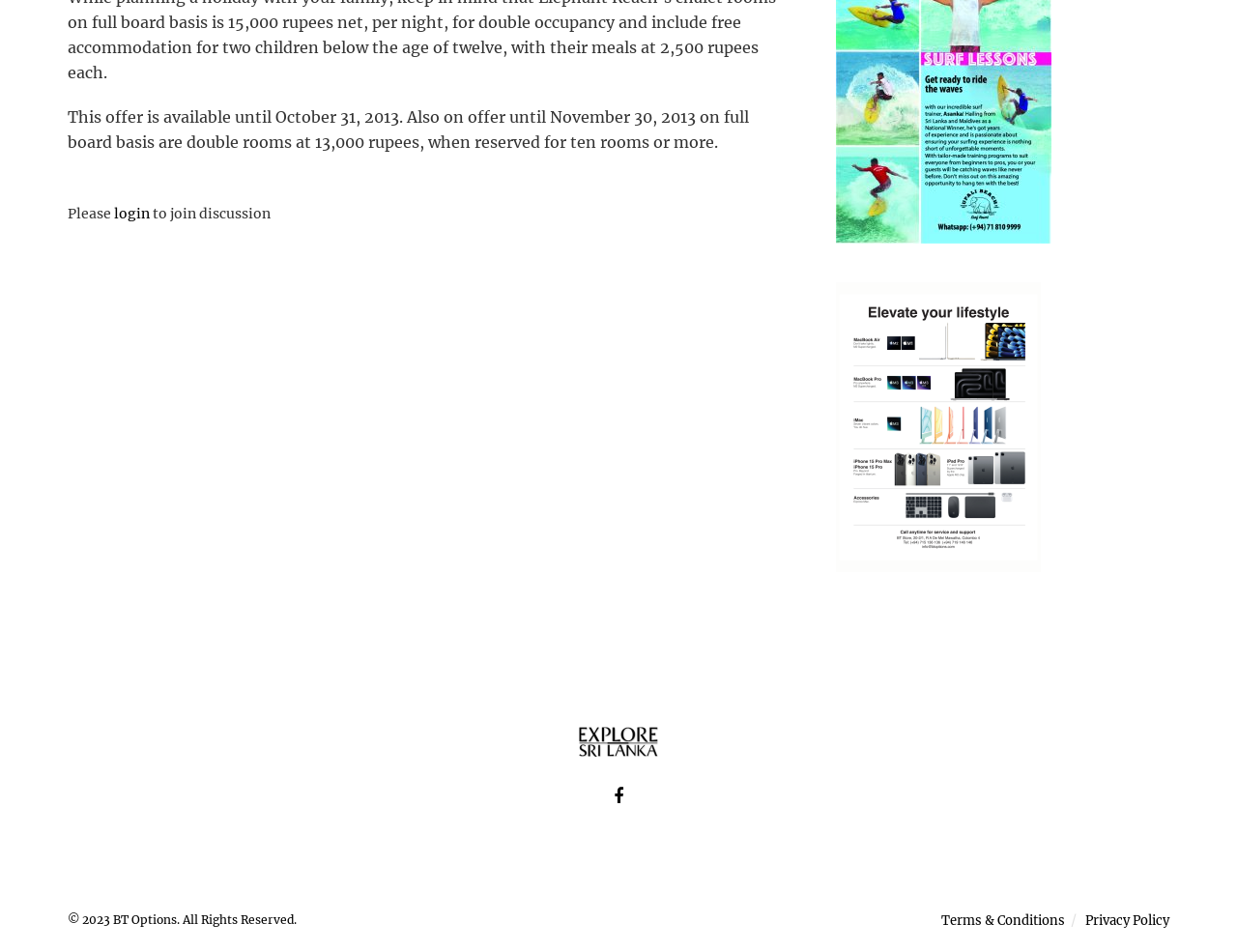Identify the bounding box coordinates for the UI element described as follows: "login". Ensure the coordinates are four float numbers between 0 and 1, formatted as [left, top, right, bottom].

[0.092, 0.215, 0.121, 0.233]